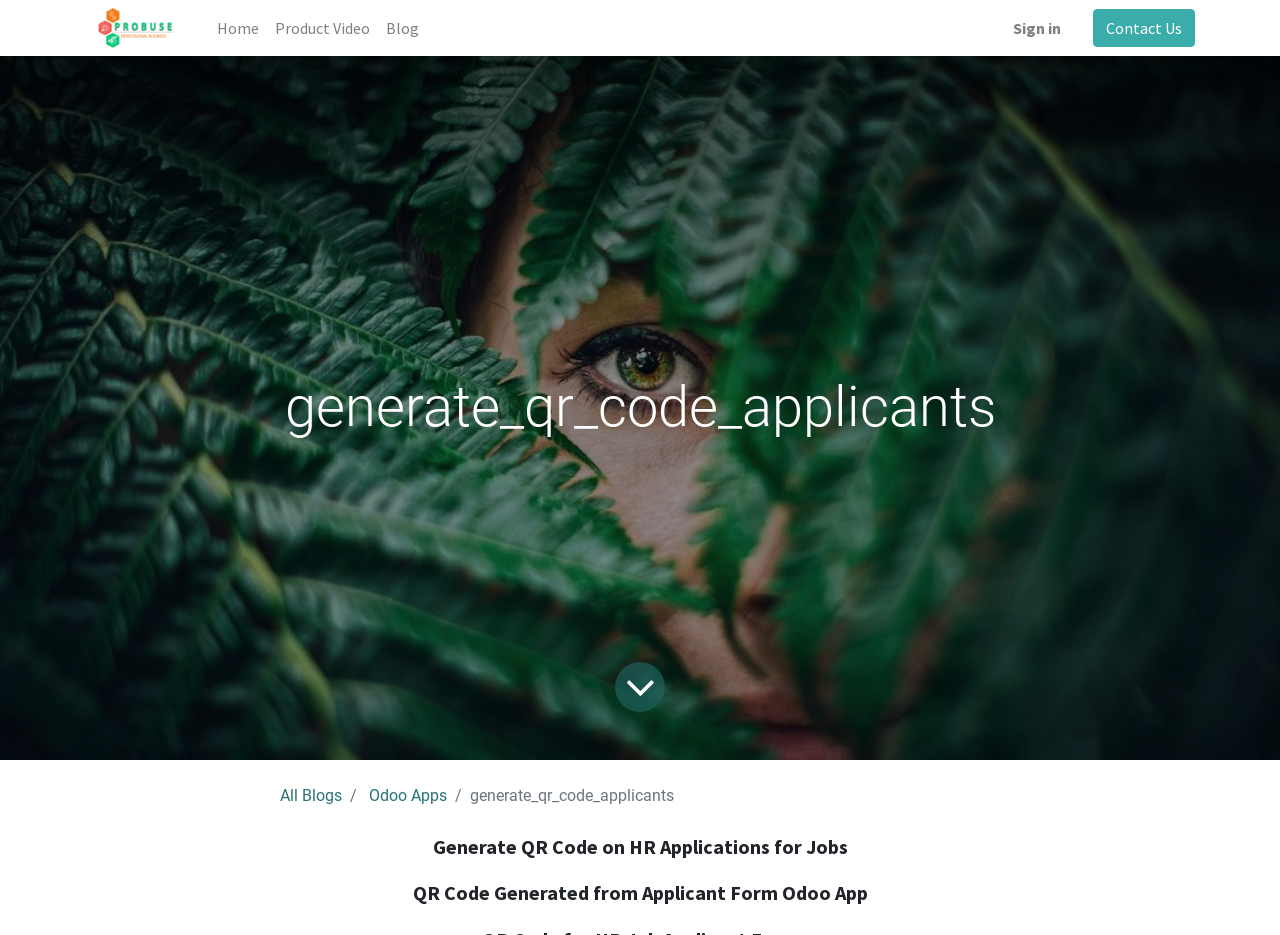What is the breadcrumb navigation for?
Based on the image, answer the question with a single word or brief phrase.

Blog content